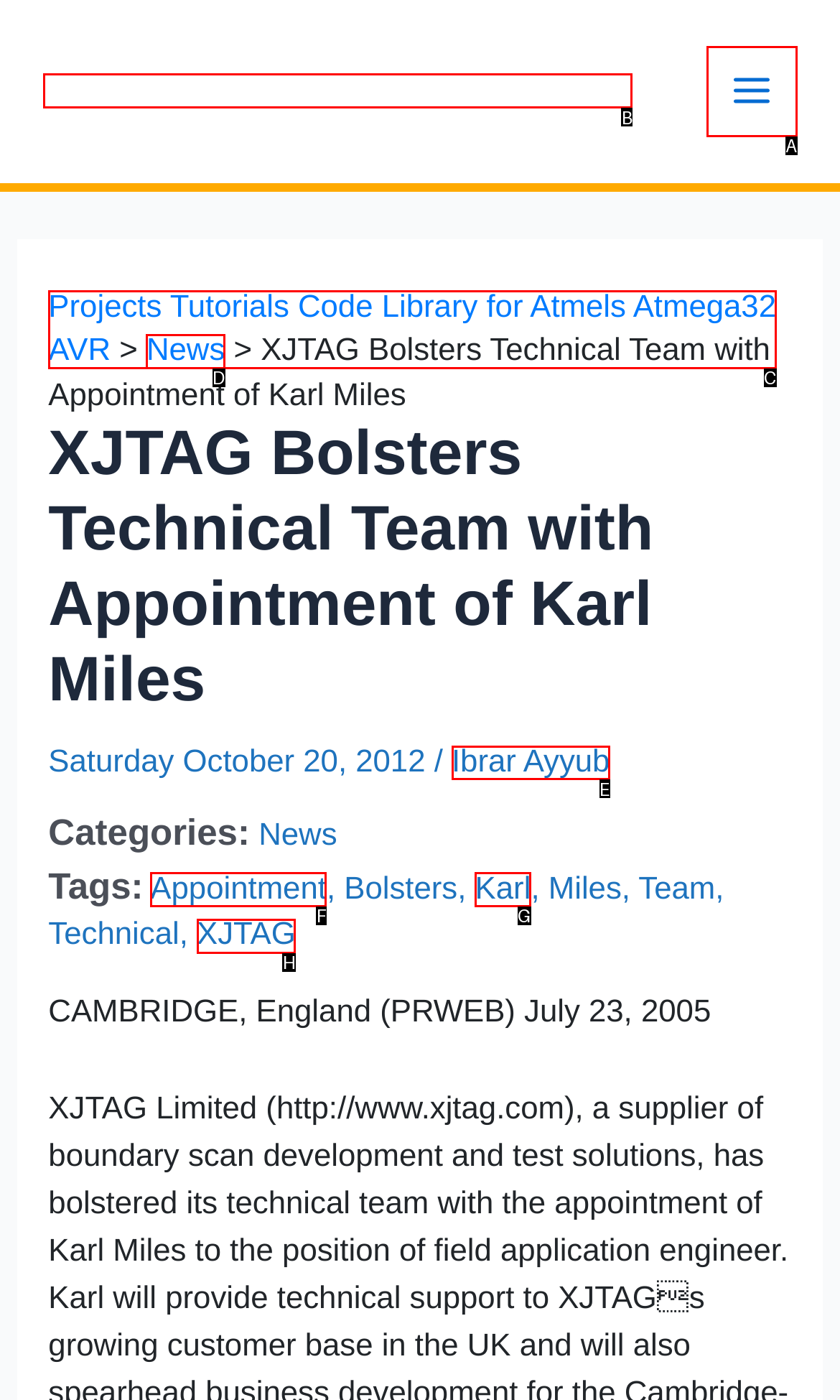To execute the task: Learn more about Ibrar Ayyub, which one of the highlighted HTML elements should be clicked? Answer with the option's letter from the choices provided.

E